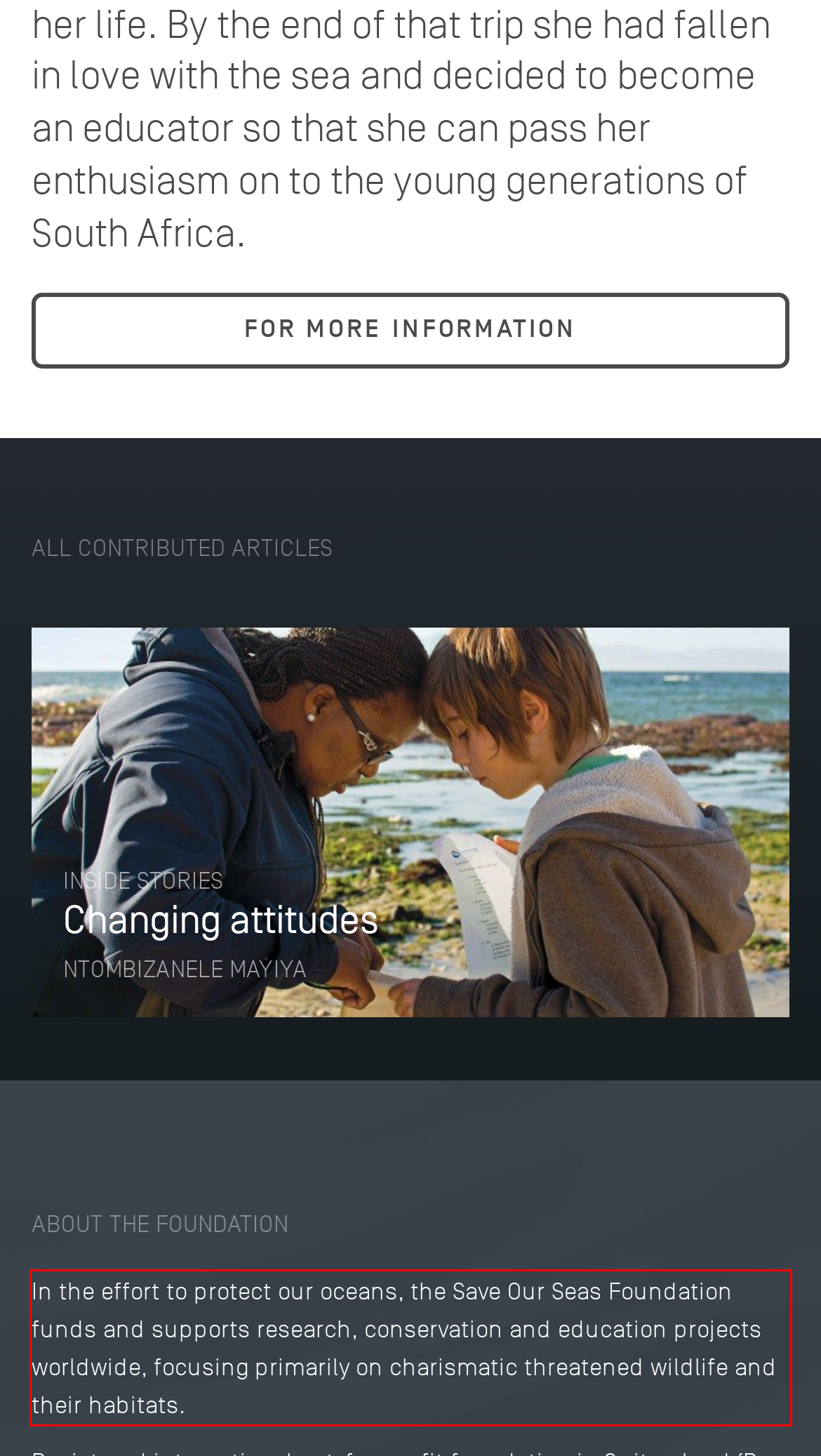Please examine the webpage screenshot and extract the text within the red bounding box using OCR.

In the effort to protect our oceans, the Save Our Seas Foundation funds and supports research, conservation and education projects worldwide, focusing primarily on charismatic threatened wildlife and their habitats.